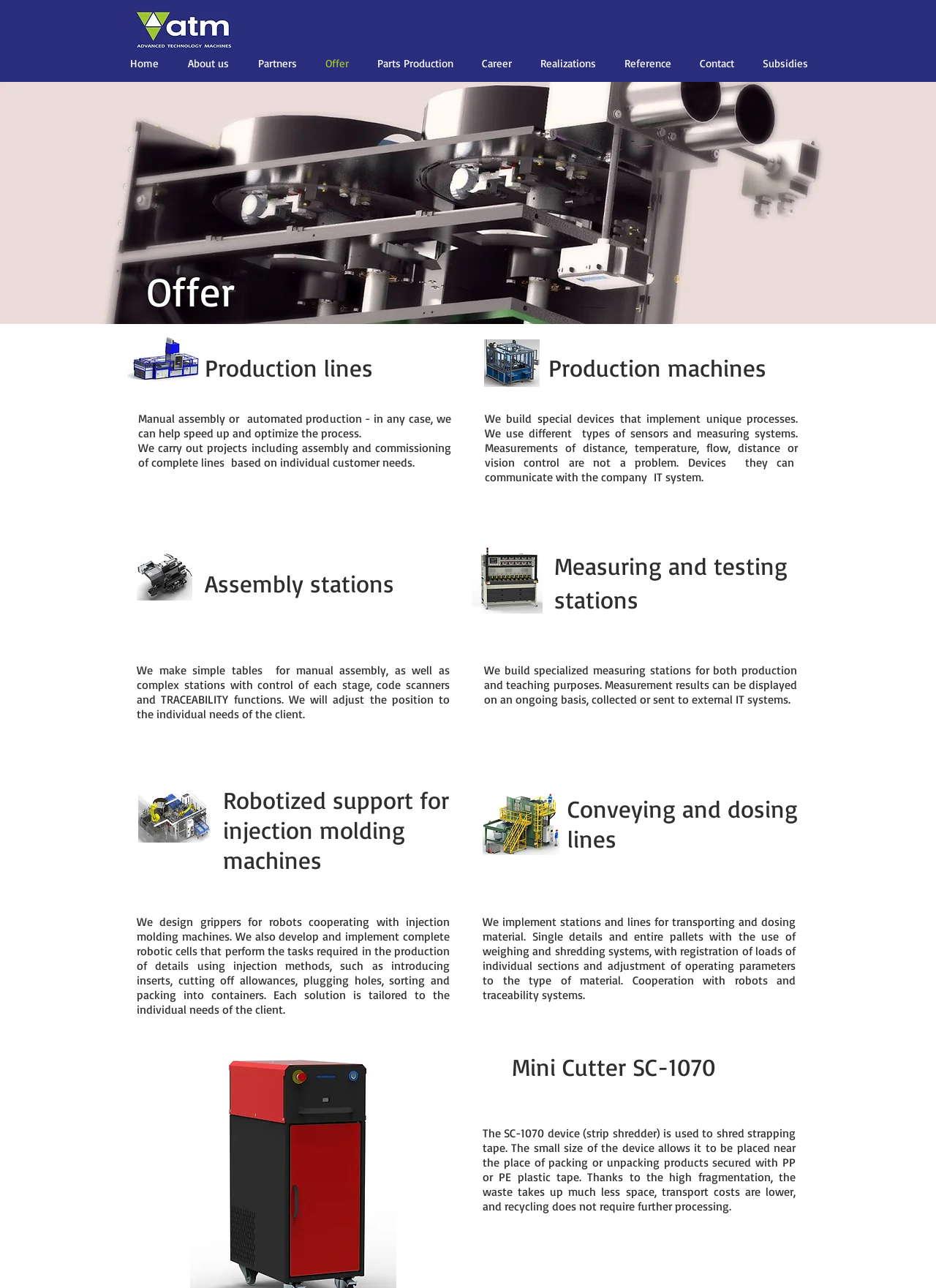How many images are on the webpage? Analyze the screenshot and reply with just one word or a short phrase.

4